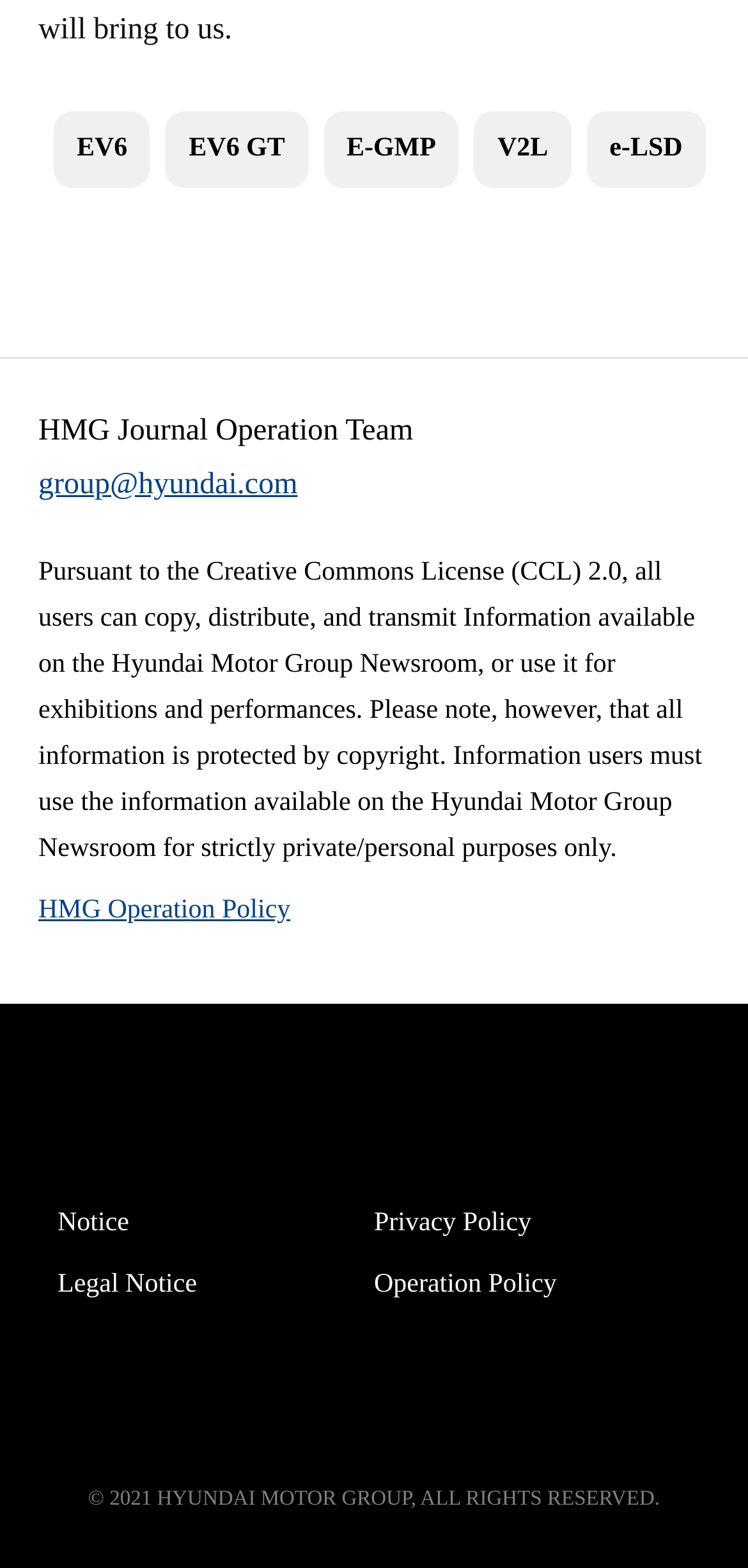Respond to the following question using a concise word or phrase: 
What is the copyright year of the webpage?

2021